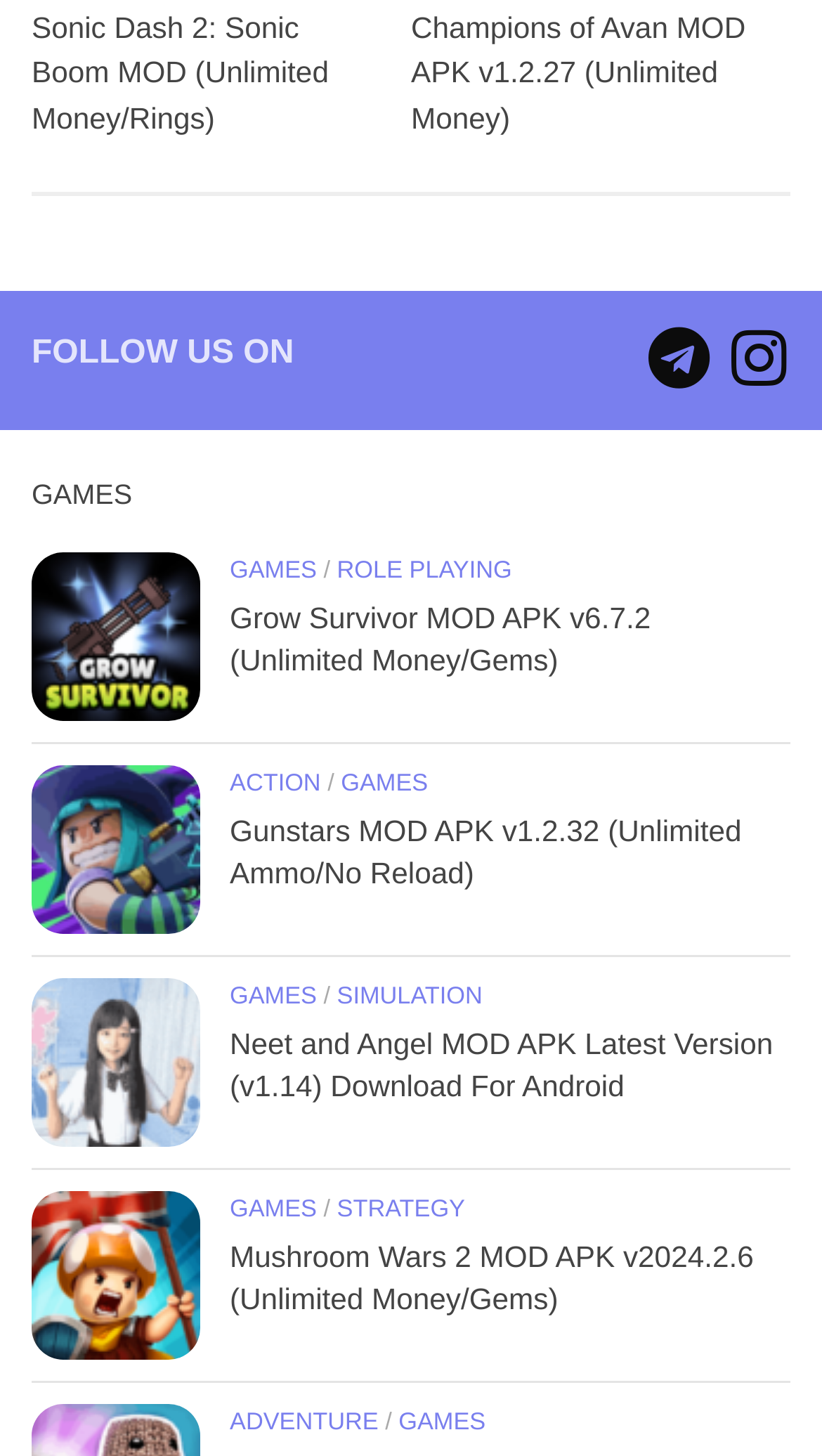Identify the bounding box coordinates of the section to be clicked to complete the task described by the following instruction: "Learn more about the book". The coordinates should be four float numbers between 0 and 1, formatted as [left, top, right, bottom].

None